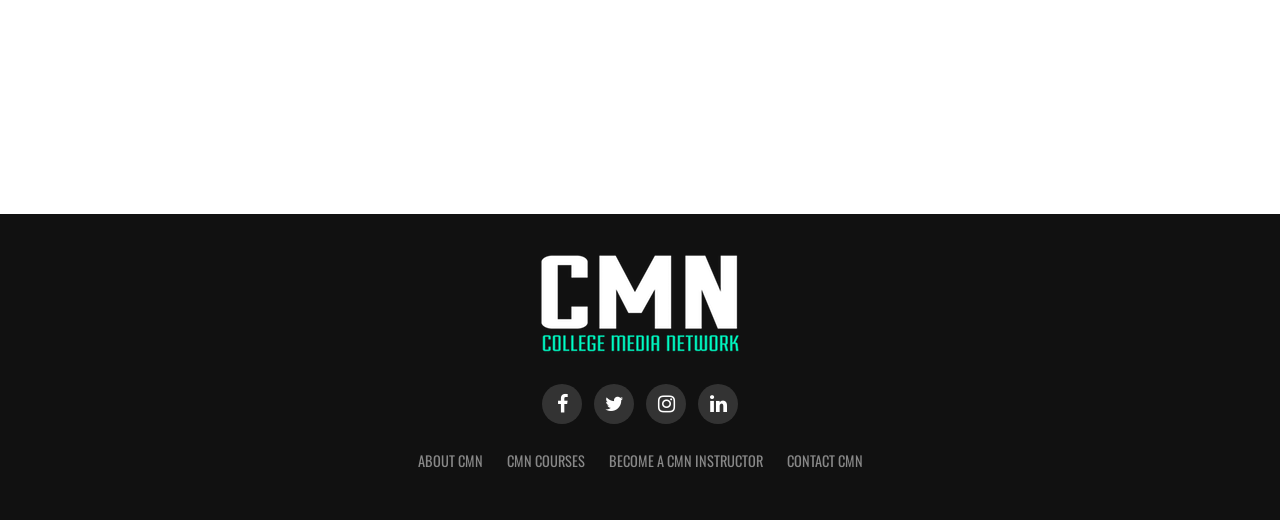Using the details in the image, give a detailed response to the question below:
What is the name of the network?

The name of the network can be found in the link element with the text 'College Media Network' and an image with the same name, which is a logo likely representing the network.